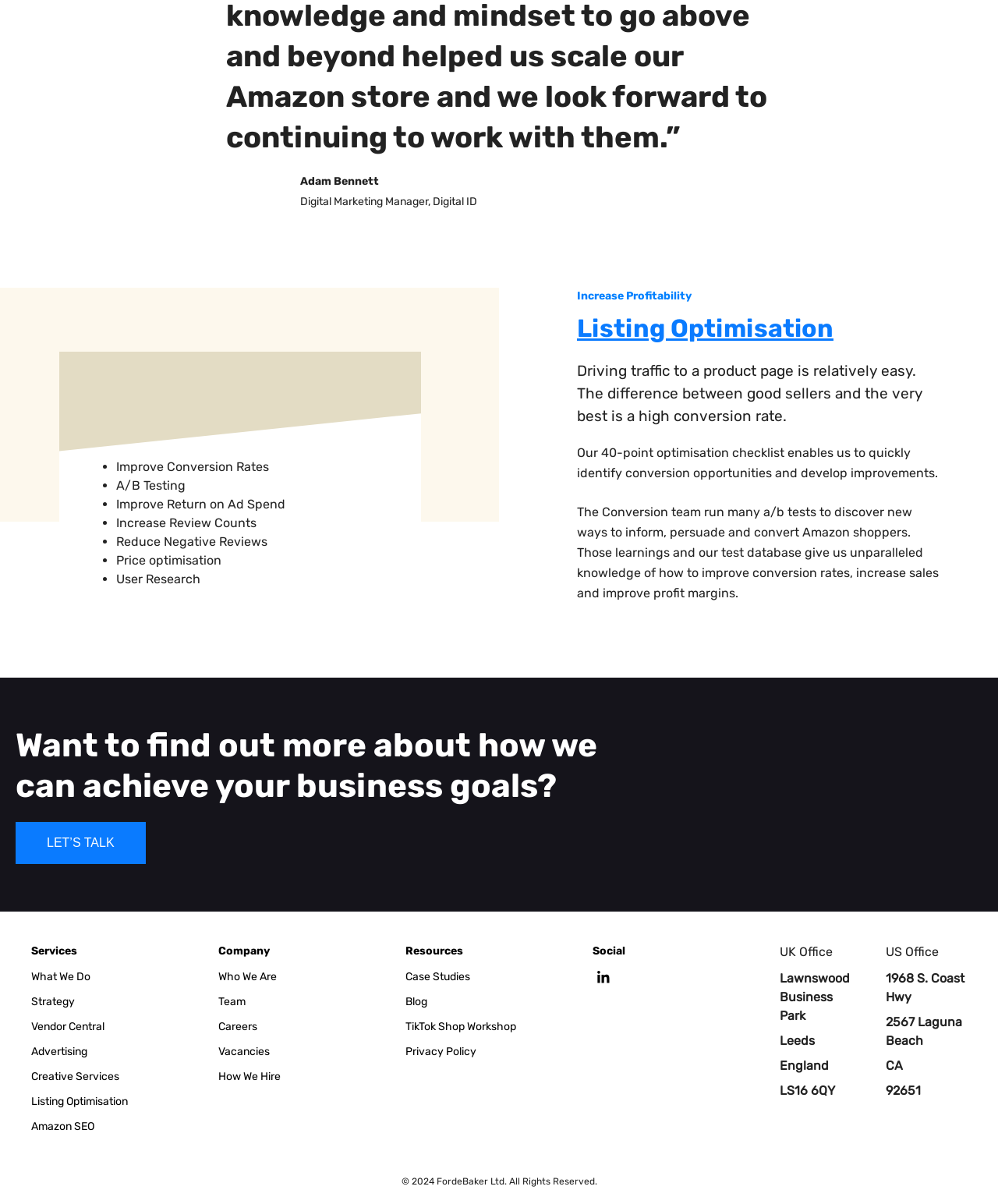Please locate the bounding box coordinates of the element that should be clicked to achieve the given instruction: "Click on 'What We Do'".

[0.031, 0.806, 0.091, 0.817]